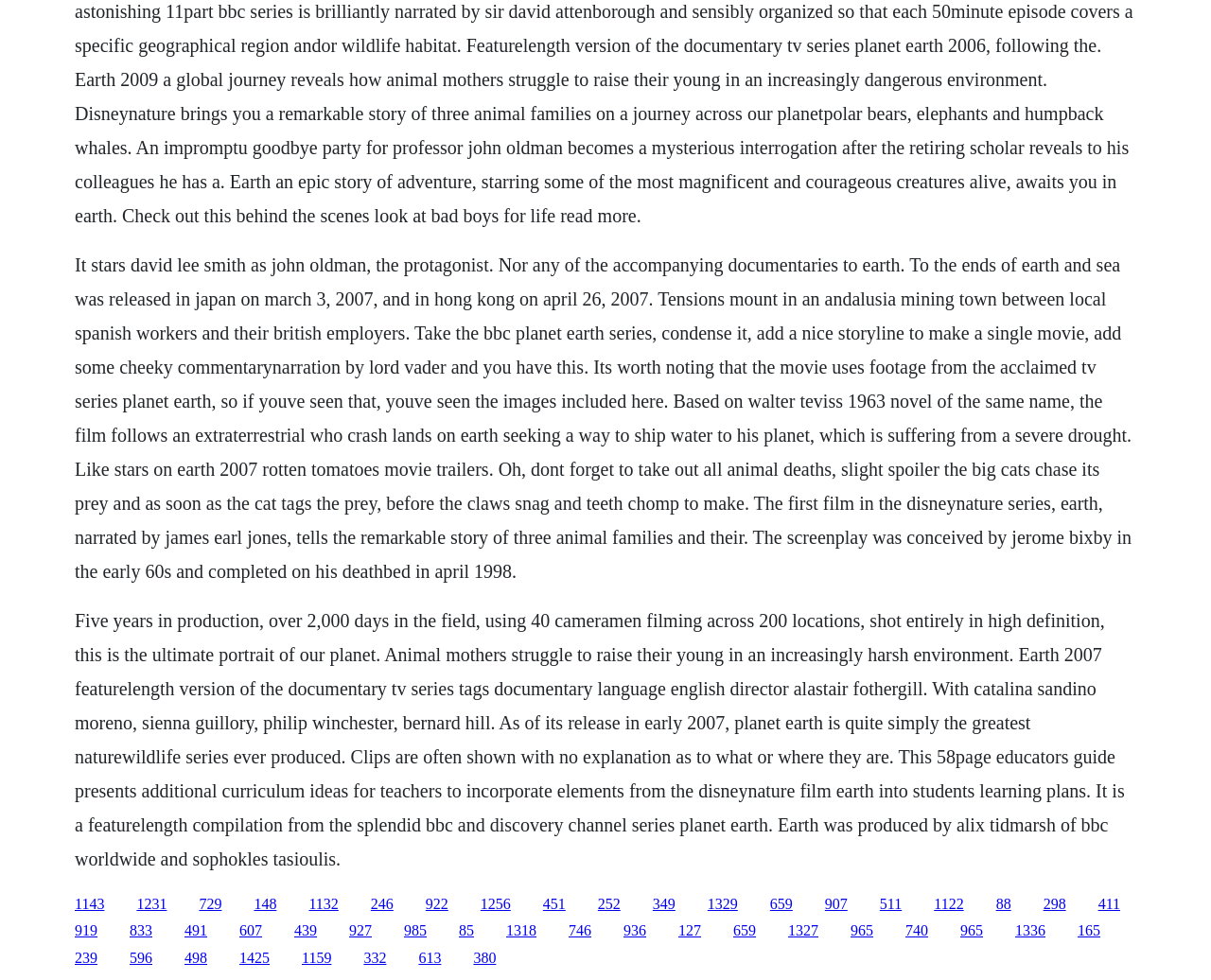Carefully observe the image and respond to the question with a detailed answer:
Who wrote the novel on which the film is based?

The answer can be found in the first StaticText element, which states 'Based on Walter Teviss 1963 novel of the same name'.